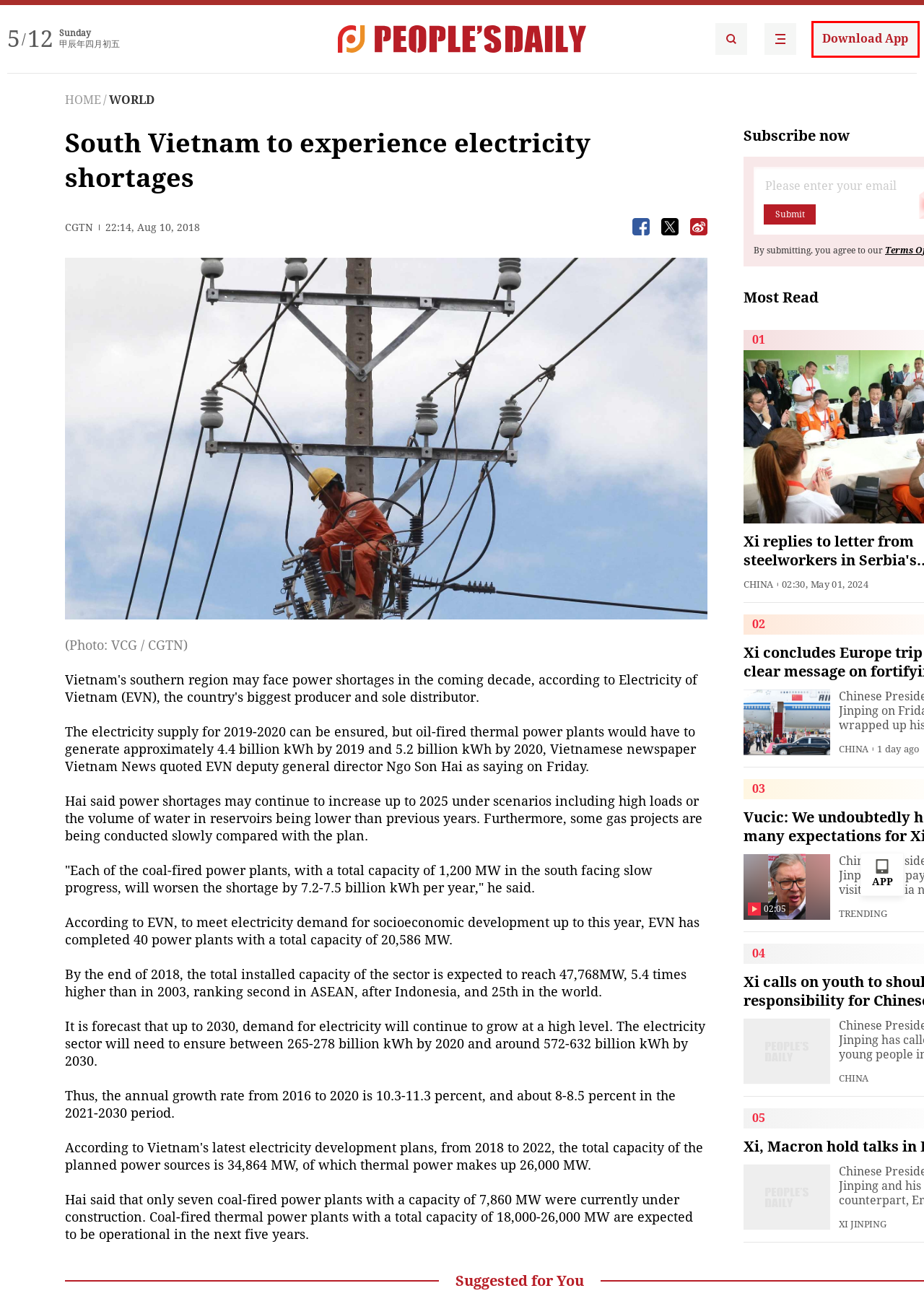Examine the screenshot of a webpage with a red rectangle bounding box. Select the most accurate webpage description that matches the new webpage after clicking the element within the bounding box. Here are the candidates:
A. Privacy policy
B. About Us
C. People's Daily English language App - Homepage - Breaking News, China News, World News and Video
D. People's Daily官方下载-People's Daily app 最新版本免费下载-应用宝官网
E. About PeopleDaily
F. 全国互联网安全管理平台
G. ‎People's Daily-News from China on the App Store
H. People's Daily

H